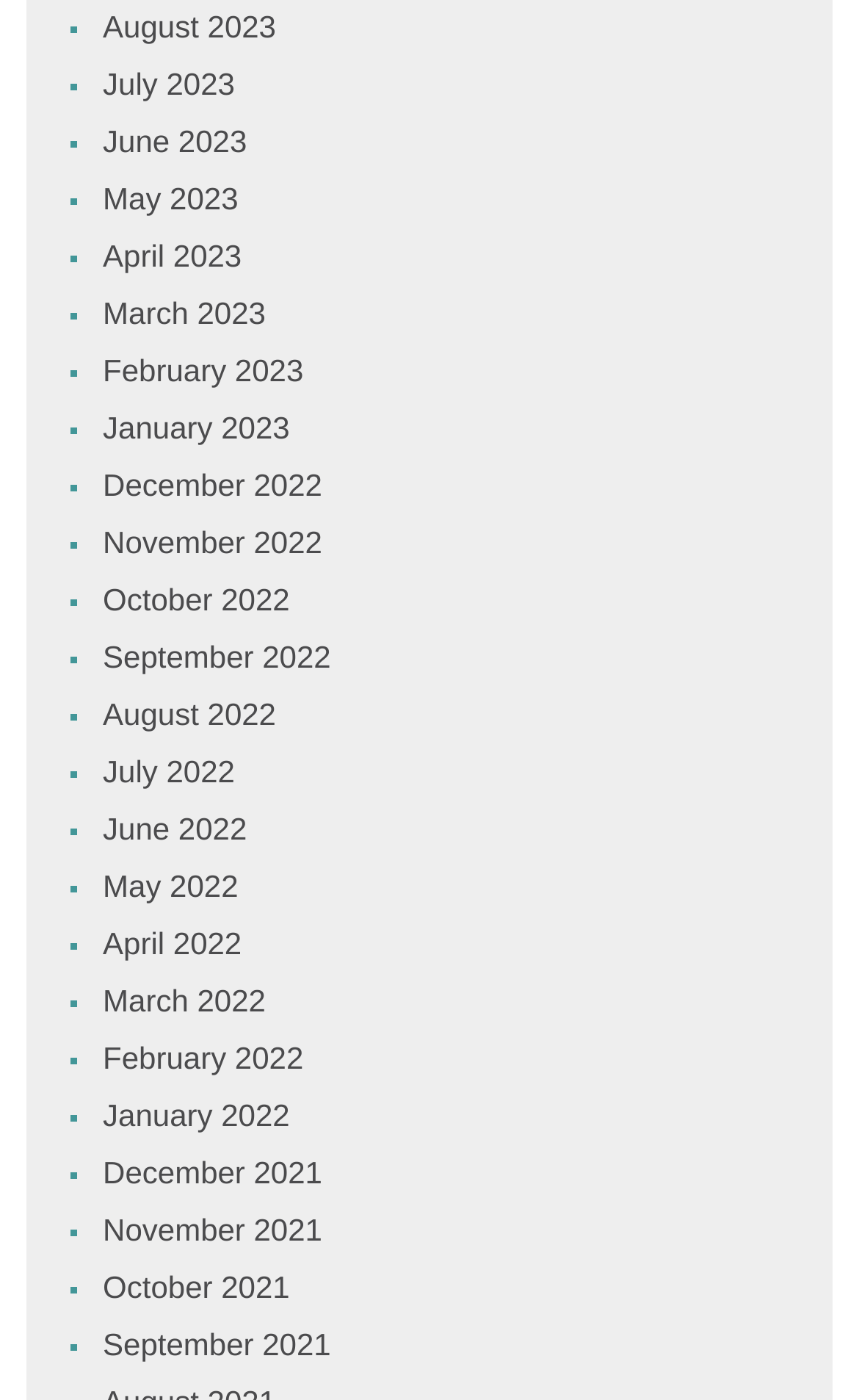Are the months listed in chronological order?
Look at the image and construct a detailed response to the question.

I examined the list of links and found that the months are listed in reverse chronological order, with the most recent month at the top and the earliest month at the bottom.